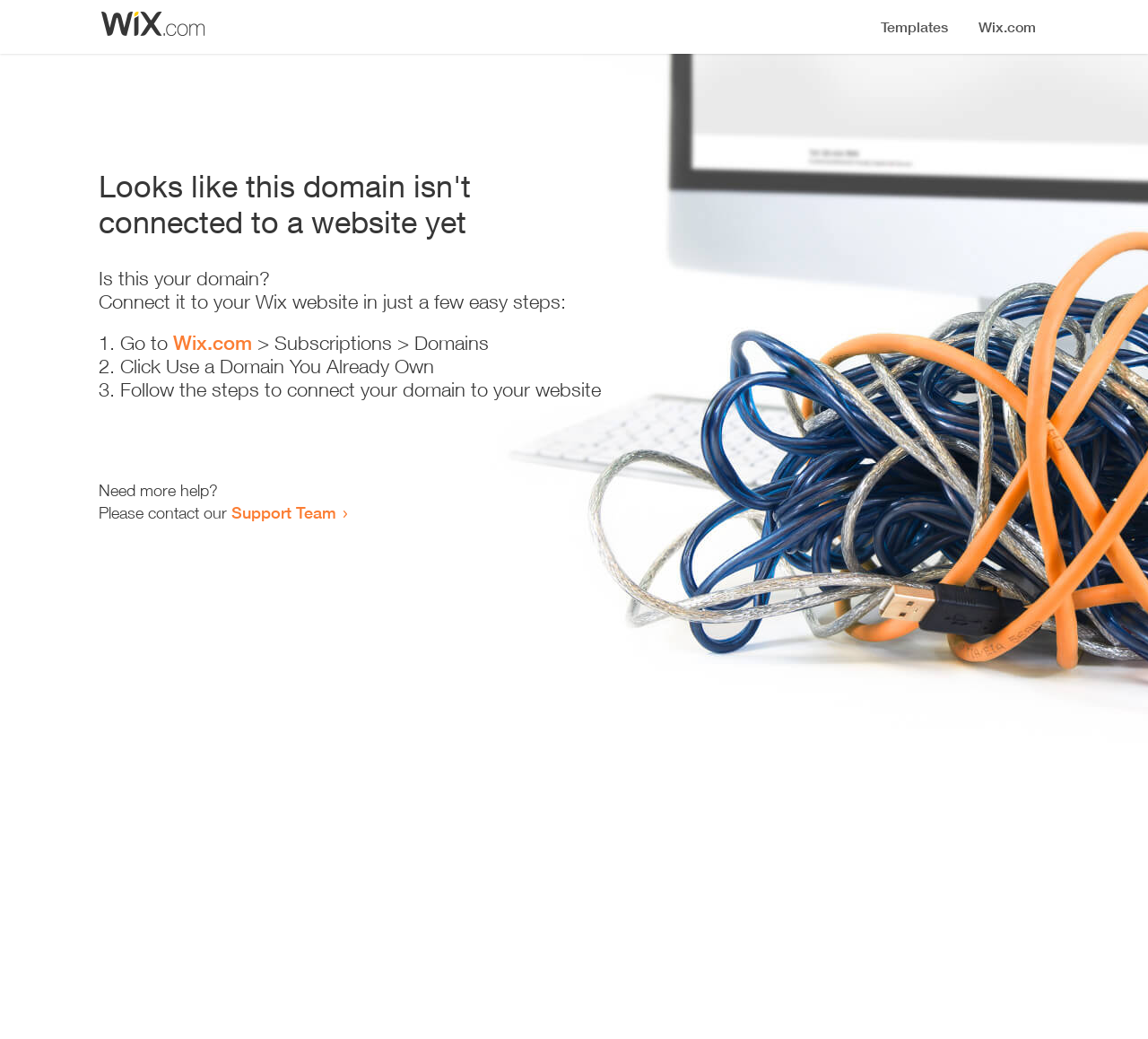Please reply to the following question with a single word or a short phrase:
What should I do if I need more help?

Contact Support Team